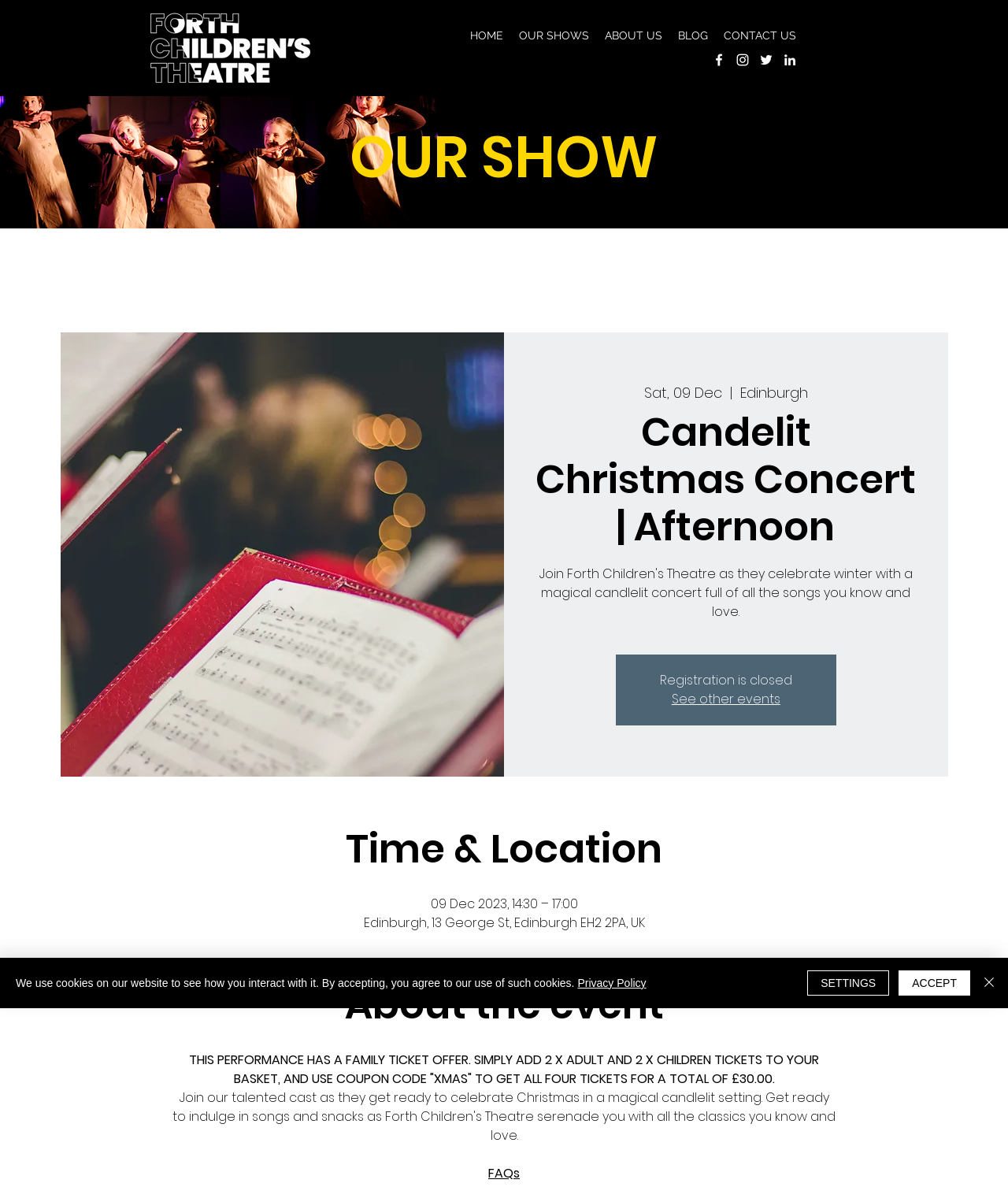Based on the image, give a detailed response to the question: What is the name of the event?

I found the answer by looking at the heading element with the text 'Candelit Christmas Concert | Afternoon' which is a prominent element on the webpage, indicating that it is the title of the event.